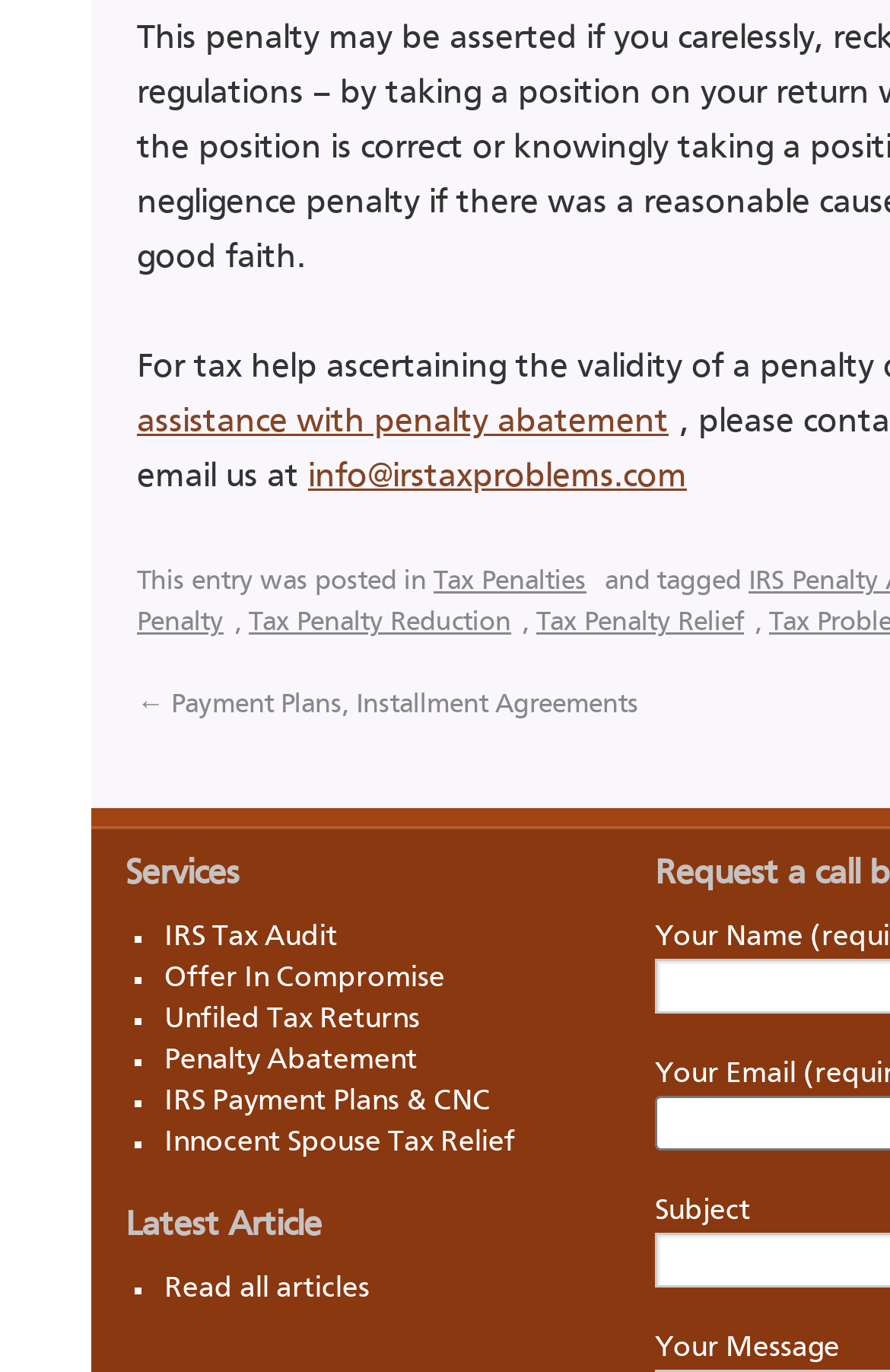Respond to the question below with a single word or phrase:
What services are offered by the website?

IRS Tax Audit, Offer In Compromise, etc.